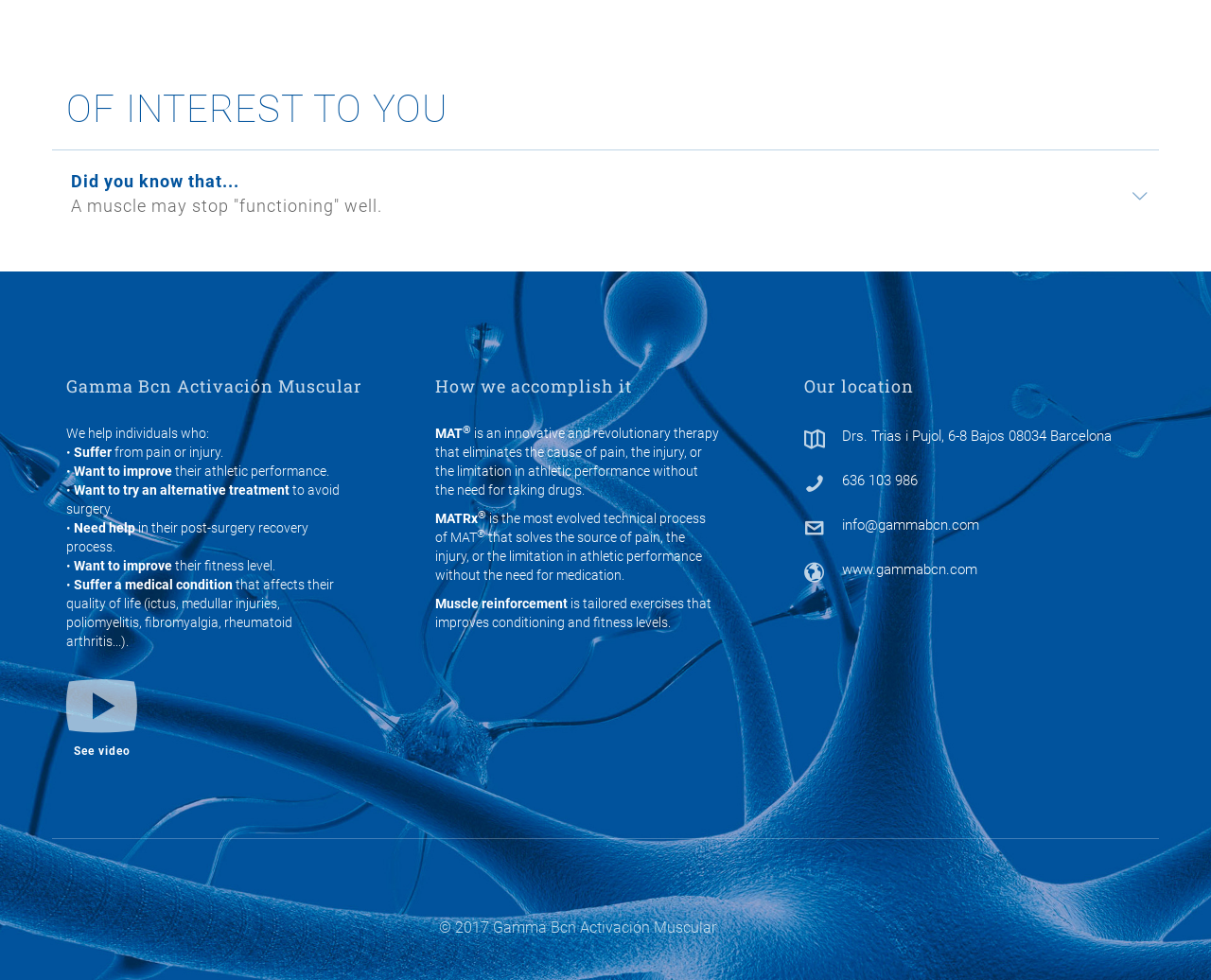Answer the question in one word or a short phrase:
What is the address of Gamma Bcn Activación Muscular?

Drs. Trias i Pujol, 6-8 Bajos 08034 Barcelona